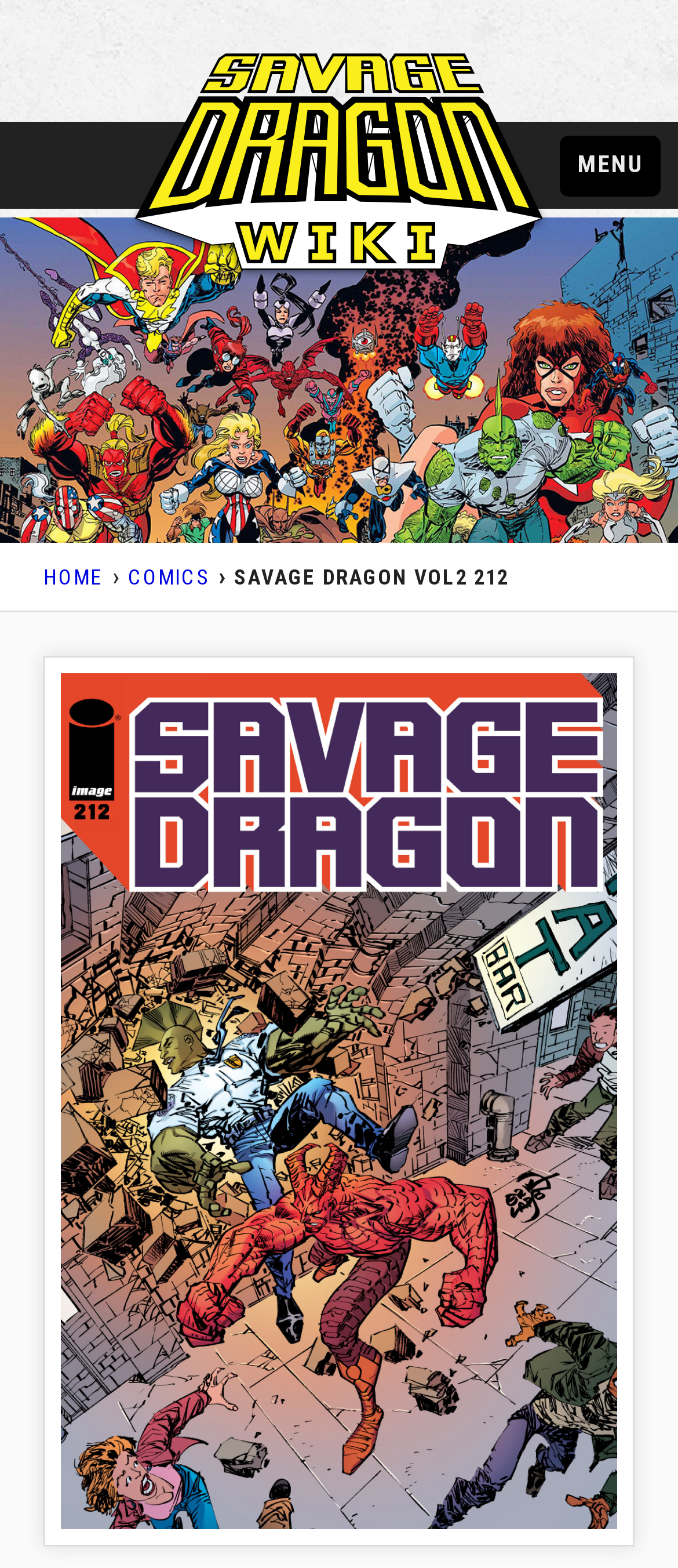Please locate the UI element described by "Menu" and provide its bounding box coordinates.

[0.826, 0.086, 0.974, 0.125]